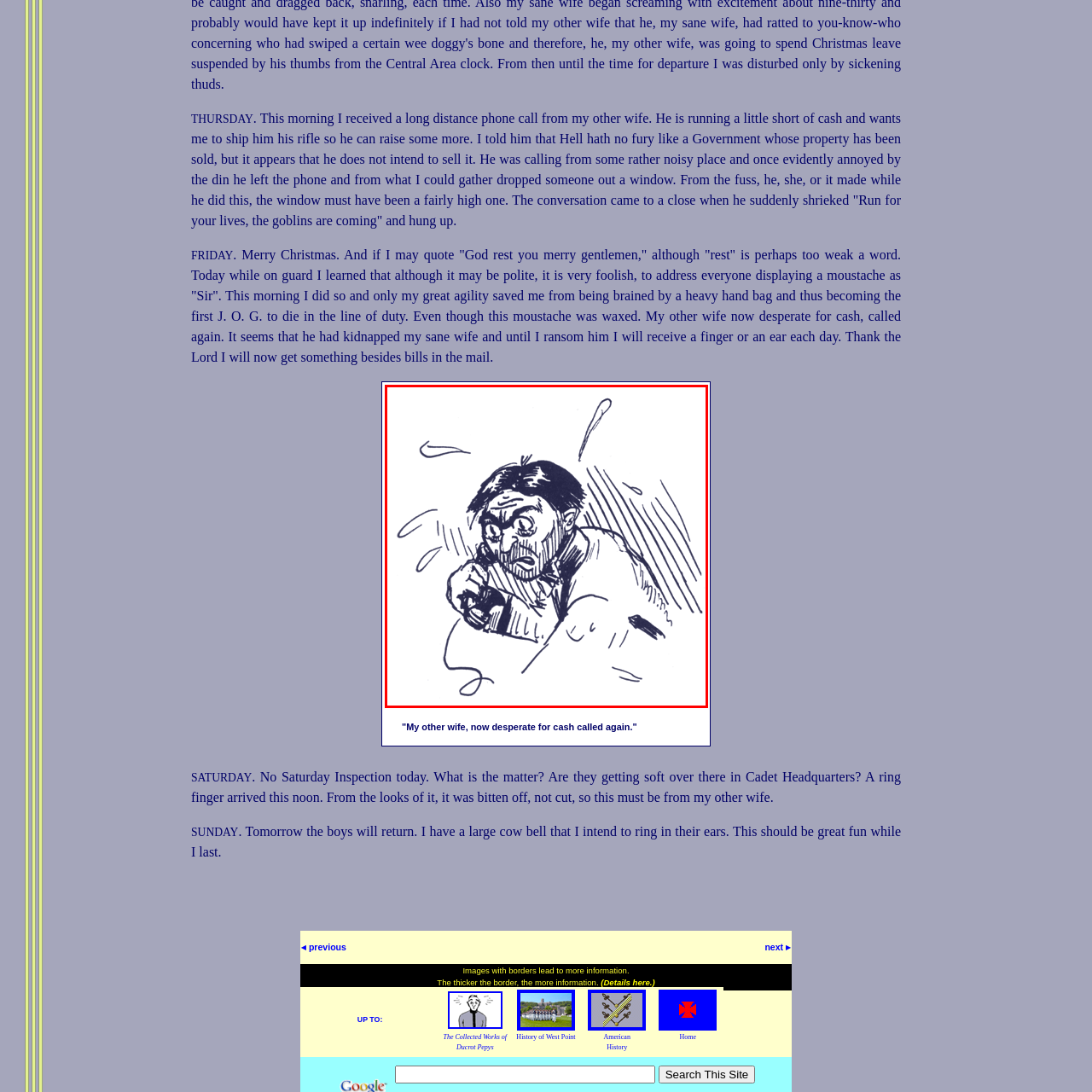Is the phone conversation casual?
Look closely at the image within the red bounding box and respond to the question with one word or a brief phrase.

No